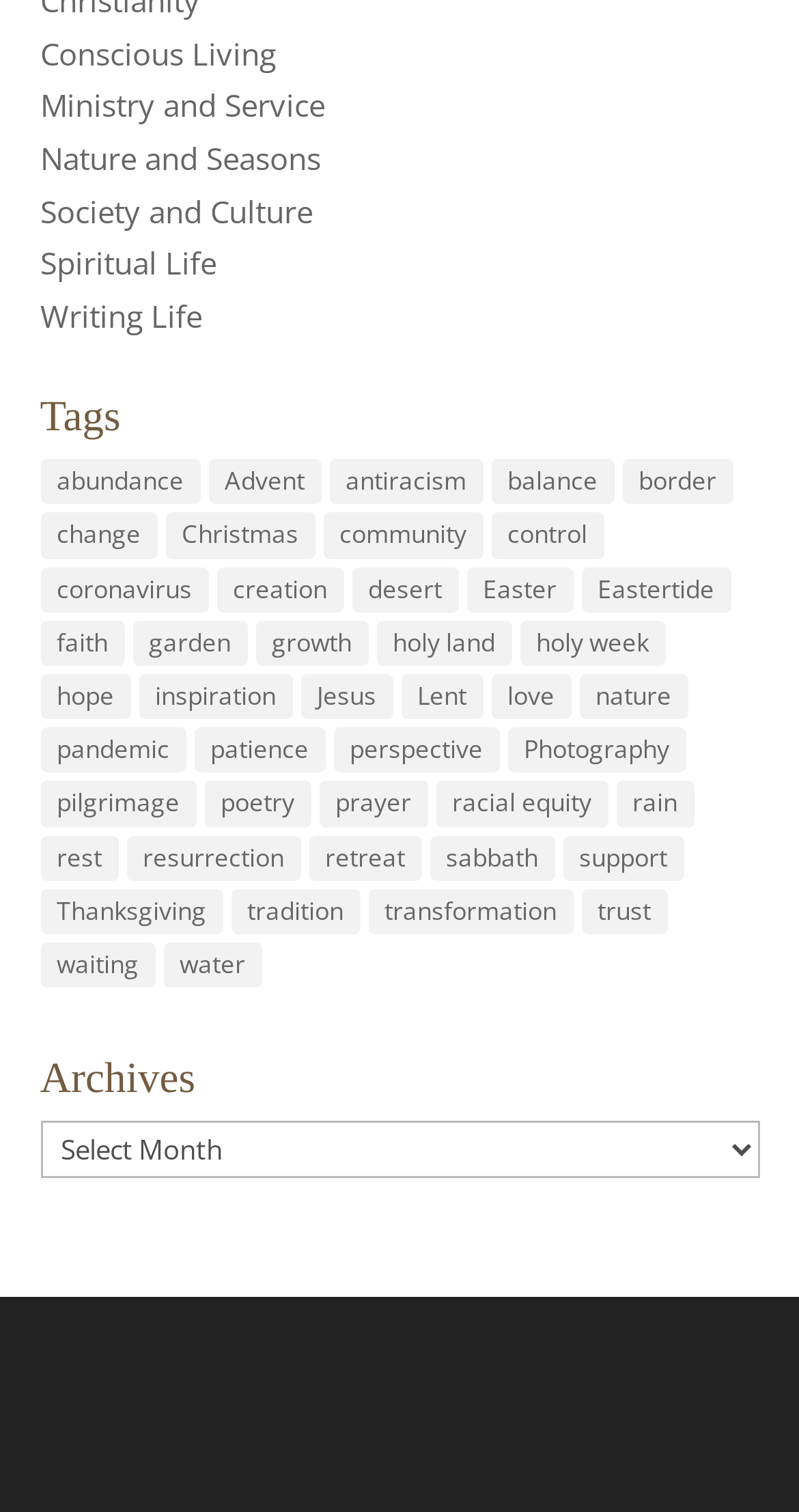Identify the bounding box coordinates for the UI element that matches this description: "ATO".

None